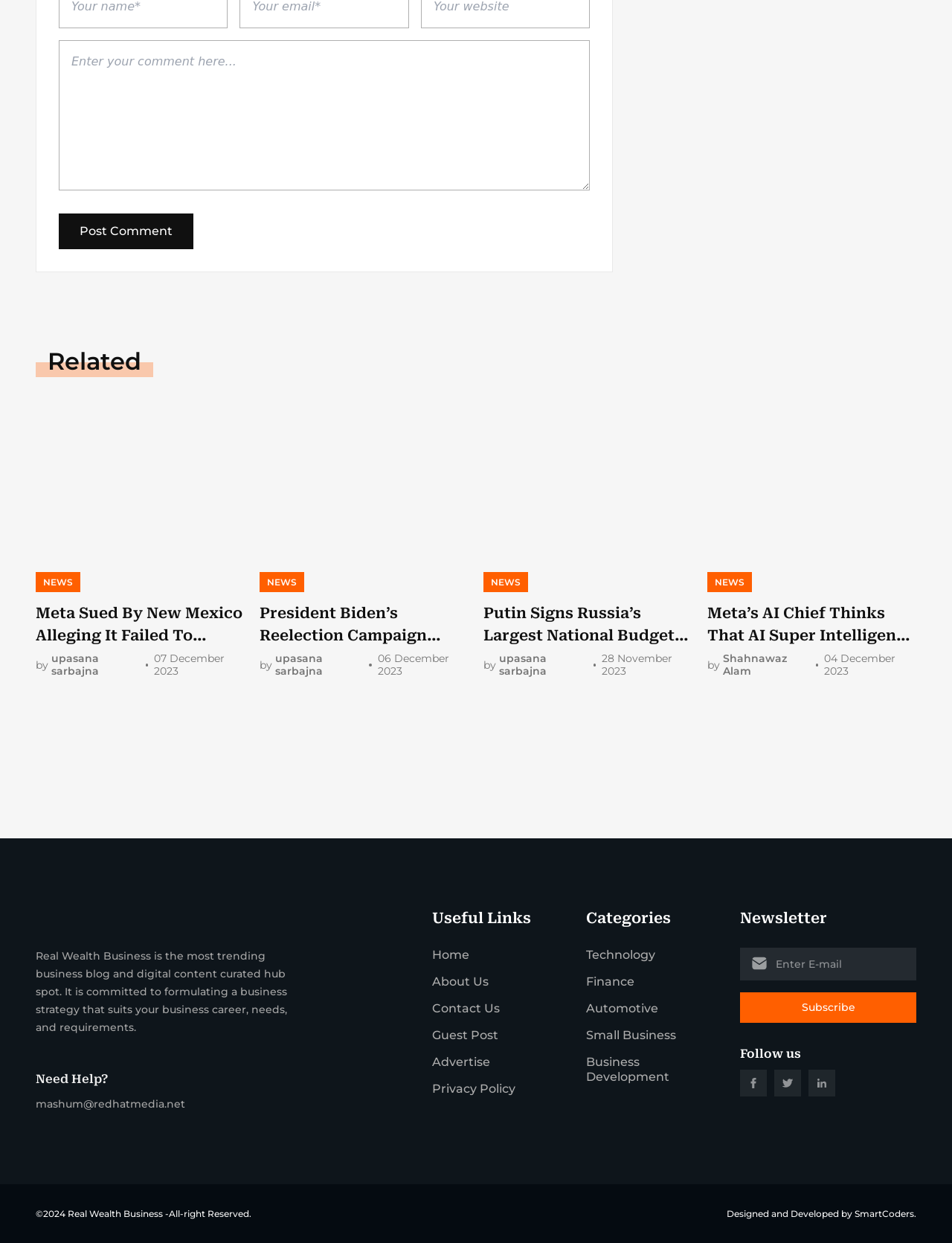Locate the bounding box coordinates of the UI element described by: "by Shahnawaz Alam". The bounding box coordinates should consist of four float numbers between 0 and 1, i.e., [left, top, right, bottom].

[0.743, 0.525, 0.866, 0.545]